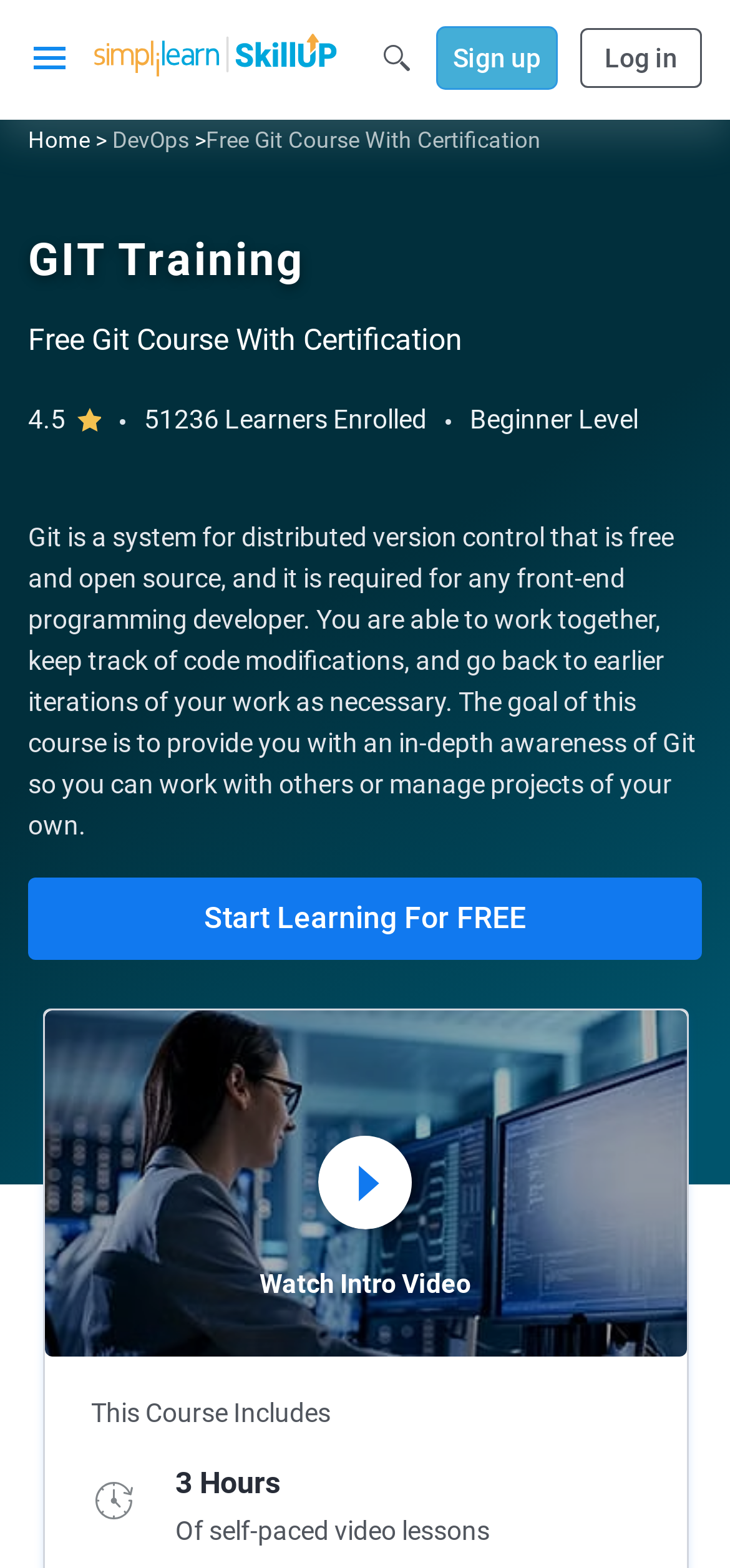Could you locate the bounding box coordinates for the section that should be clicked to accomplish this task: "Watch the intro video".

[0.355, 0.809, 0.645, 0.829]